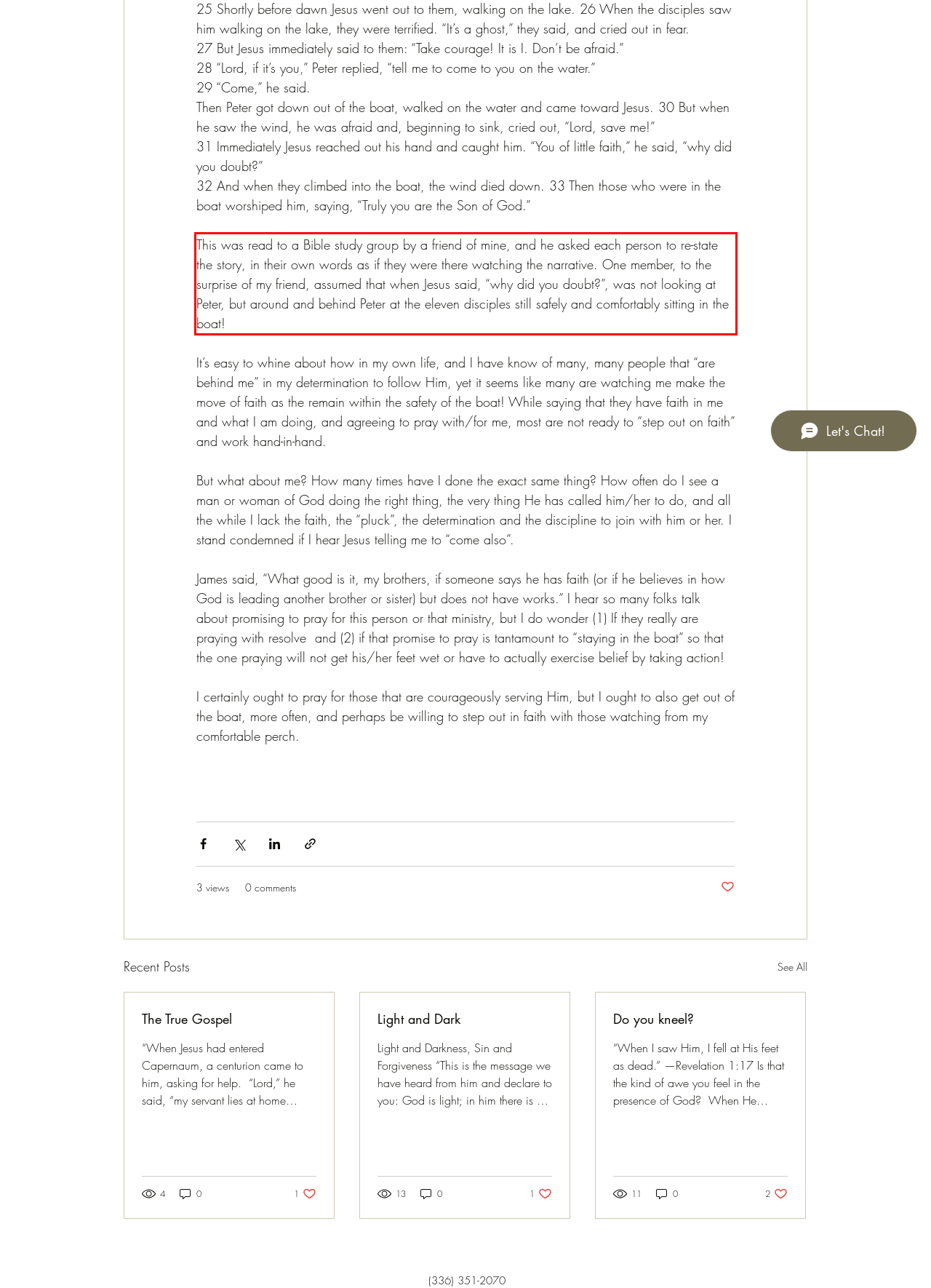Please identify and extract the text content from the UI element encased in a red bounding box on the provided webpage screenshot.

This was read to a Bible study group by a friend of mine, and he asked each person to re-state the story, in their own words as if they were there watching the narrative. One member, to the surprise of my friend, assumed that when Jesus said, “why did you doubt?”, was not looking at Peter, but around and behind Peter at the eleven disciples still safely and comfortably sitting in the boat!